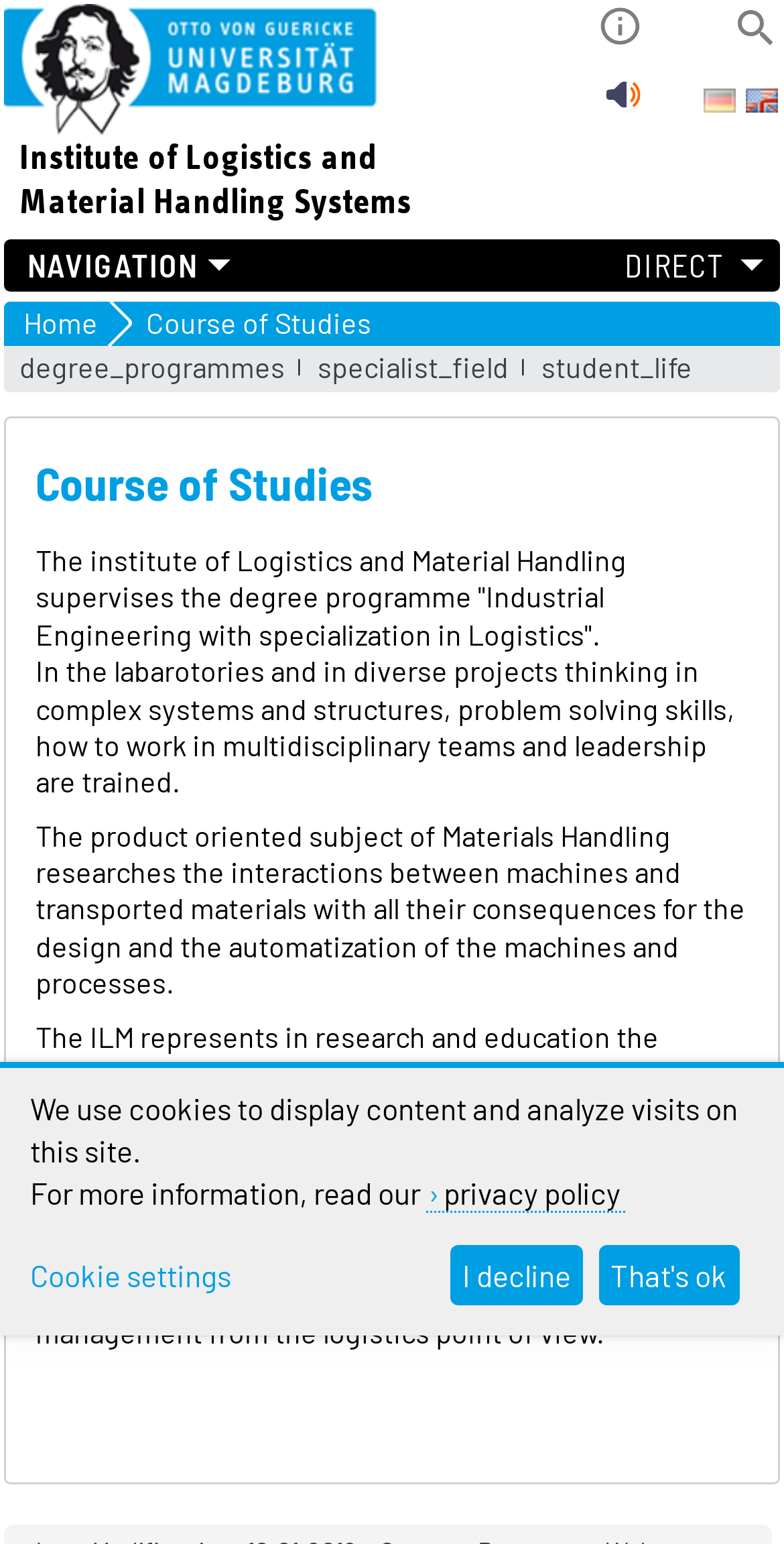Produce a meticulous description of the webpage.

The webpage is about the Course of Studies at the Otto-von-Guericke-Universität Magdeburg. At the top left, there is a link to the university's homepage, accompanied by an image of the university's logo. Next to it, there is a link to the Institute of Logistics and Material Handling Systems, which is also accompanied by a heading with the same text.

On the top right, there are three images: one for Webseiteninformationen, one for search, and one for Read aloud with ReadSpeaker. Below these images, there are three links to switch the website's language: German, English, and another language.

The main navigation menu is located below the top section, with links to THE INSTITUTE, RESEARCH, COURSE OF STUDIES, FURTHER EDUCATION, and PUBLIC RELATIONS. Below the navigation menu, there are three links: Home, Course of Studies, and three sub-links under Course of Studies: degree_programmes, specialist_field, and student_life.

The main content of the webpage is divided into several sections. The first section has a heading "Course of Studies" and describes the degree programme "Industrial Engineering with specialization in Logistics" supervised by the Institute of Logistics and Material Handling. The second section describes the skills trained in the laboratories and projects, such as thinking in complex systems and structures, problem-solving skills, and leadership. The third section explains the research focus of Materials Handling, and the fourth section describes the technical-oriented point of view on logistics, including the development of planning instruments and the selection of information systems.

At the bottom of the webpage, there is a section about cookies, with a message about using cookies to display content and analyze visits. There are links to the privacy policy and cookie settings, as well as two buttons: "I decline" and "That's ok".